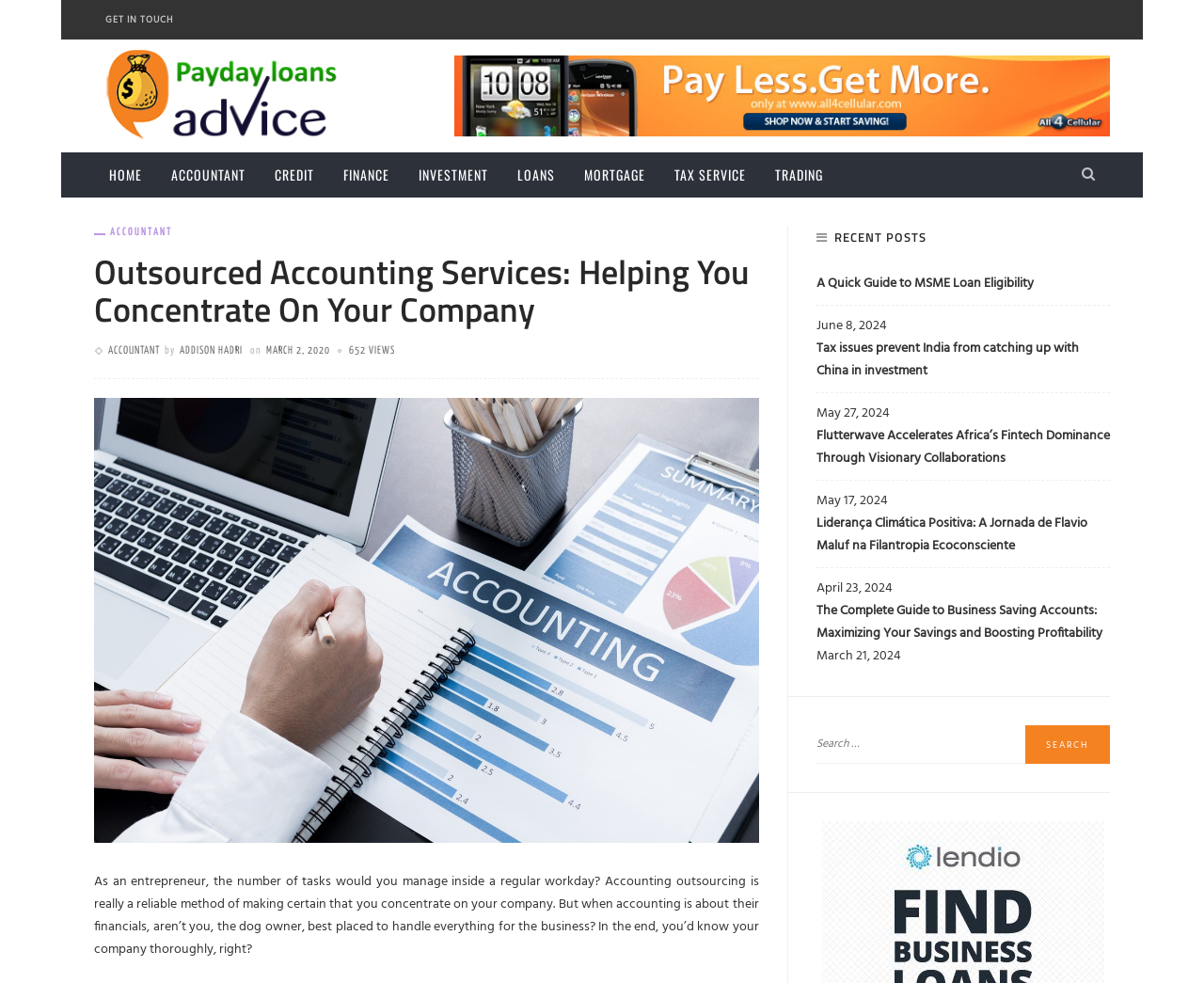Using the element description: "Get In Touch", determine the bounding box coordinates for the specified UI element. The coordinates should be four float numbers between 0 and 1, [left, top, right, bottom].

[0.078, 0.0, 0.153, 0.04]